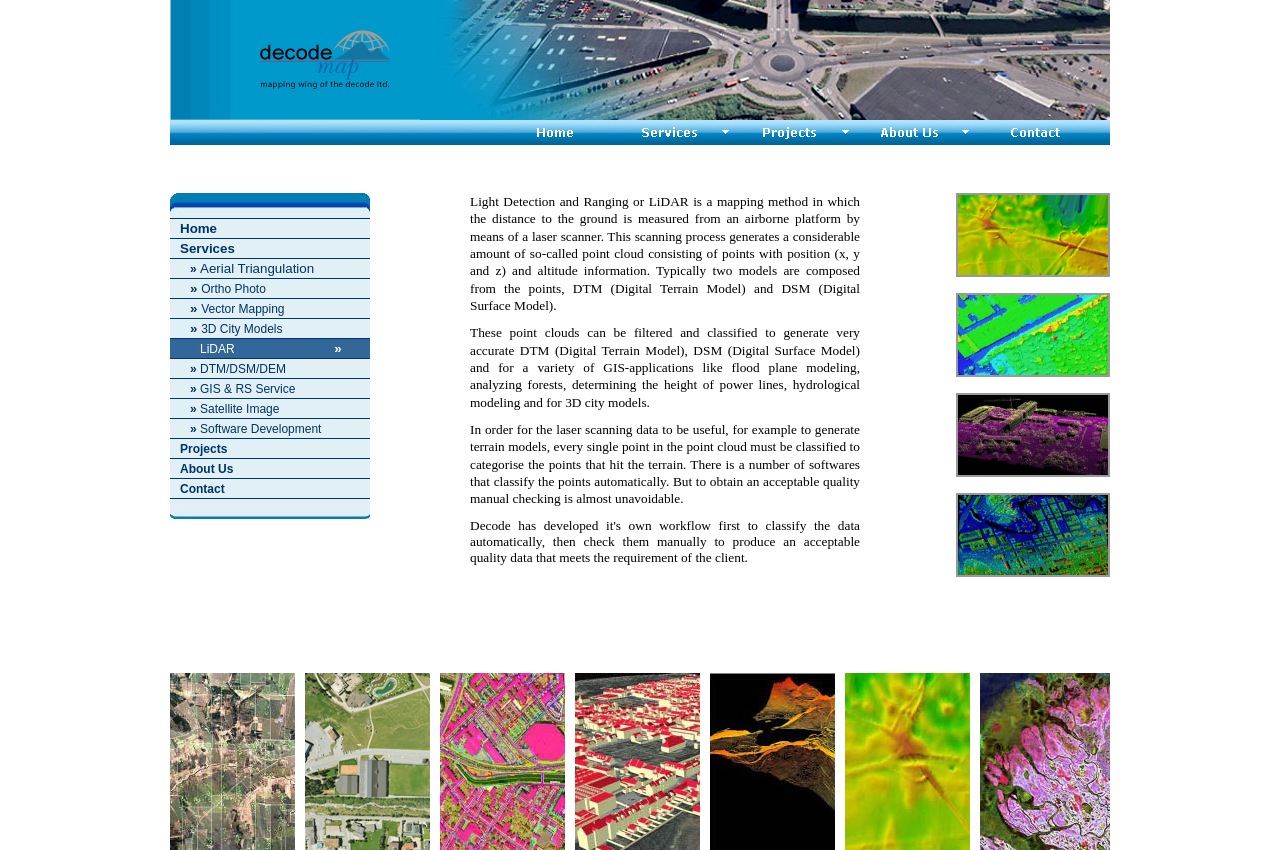Determine the bounding box coordinates of the clickable region to execute the instruction: "View Aerial Triangulation services". The coordinates should be four float numbers between 0 and 1, denoted as [left, top, right, bottom].

[0.156, 0.308, 0.245, 0.325]